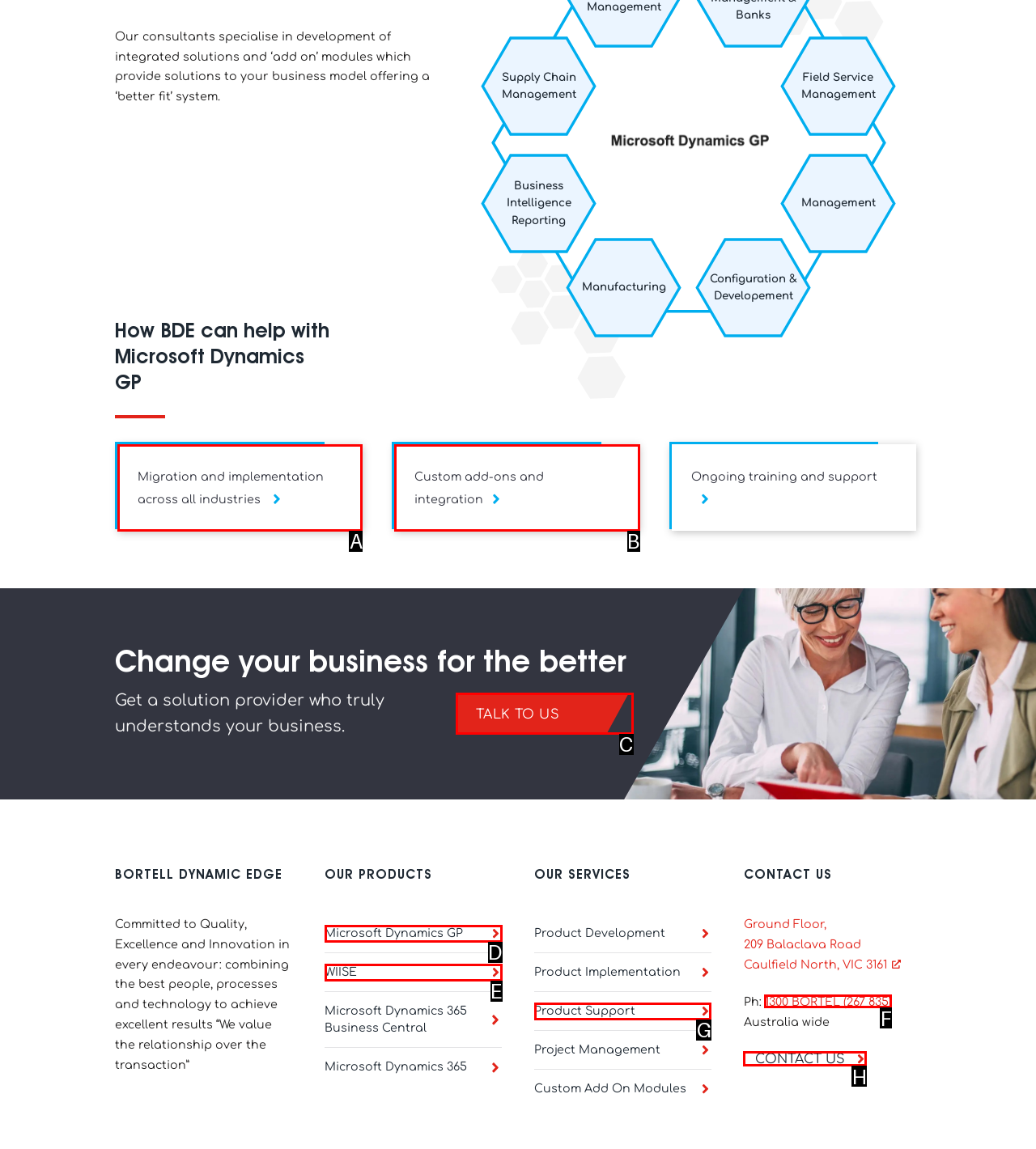Identify the letter of the option that should be selected to accomplish the following task: Click on 'TALK TO US'. Provide the letter directly.

C